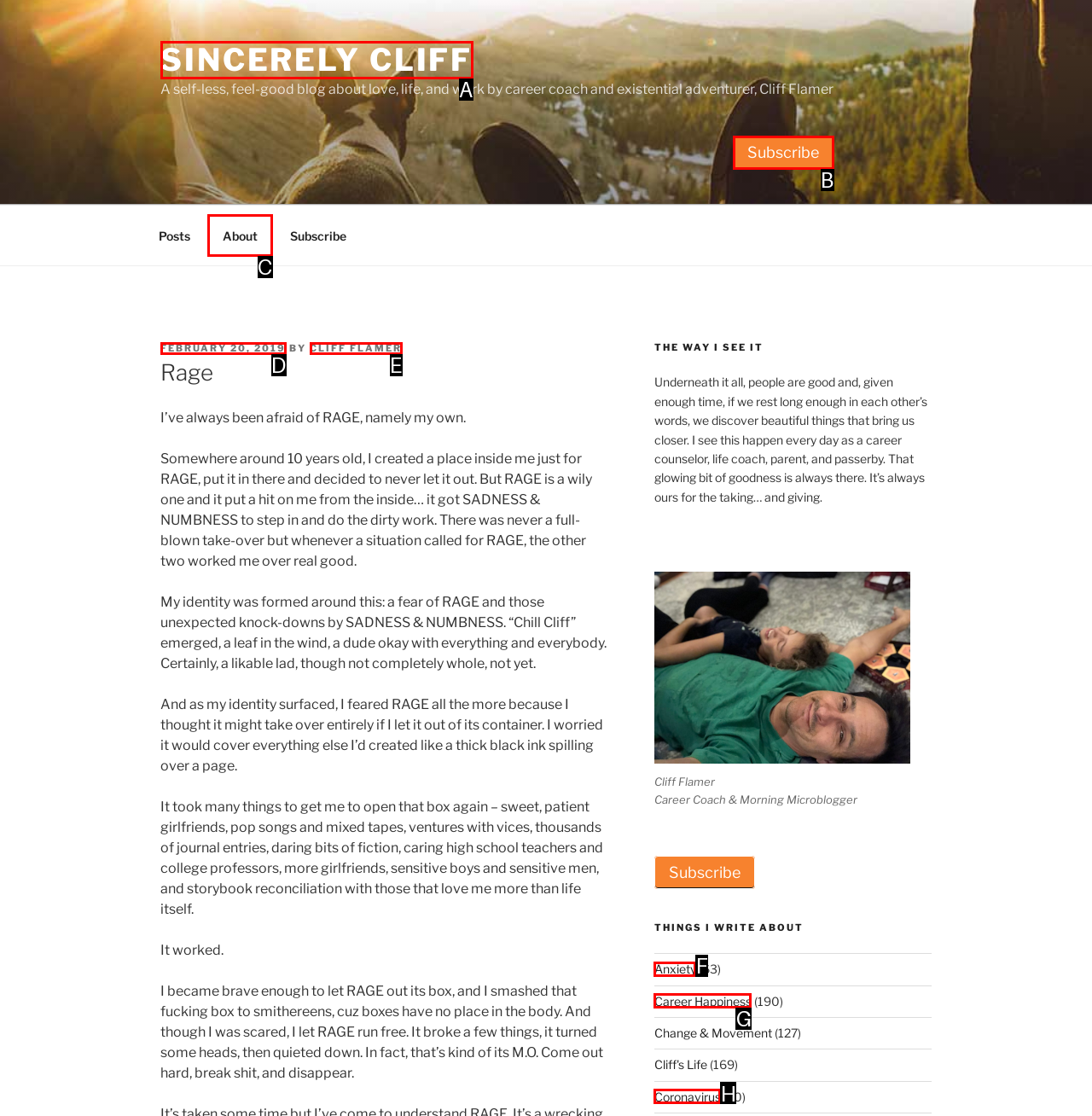Determine which UI element I need to click to achieve the following task: Explore the 'Career Happiness' category Provide your answer as the letter of the selected option.

G